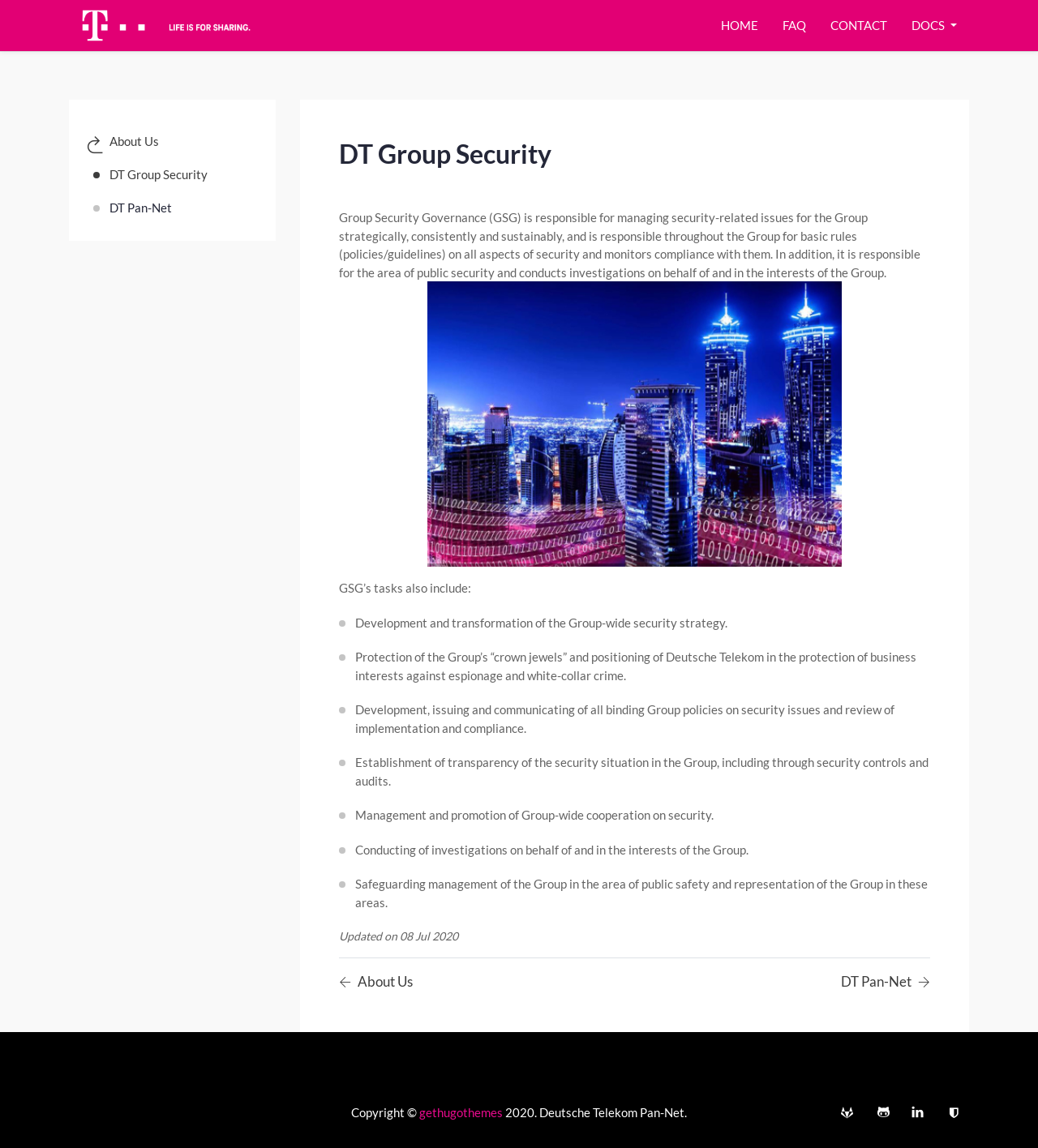What is the date of the last update?
Please respond to the question with a detailed and thorough explanation.

The webpage displays the text 'Updated on 08 Jul 2020' at the bottom, indicating that the last update was on this date.